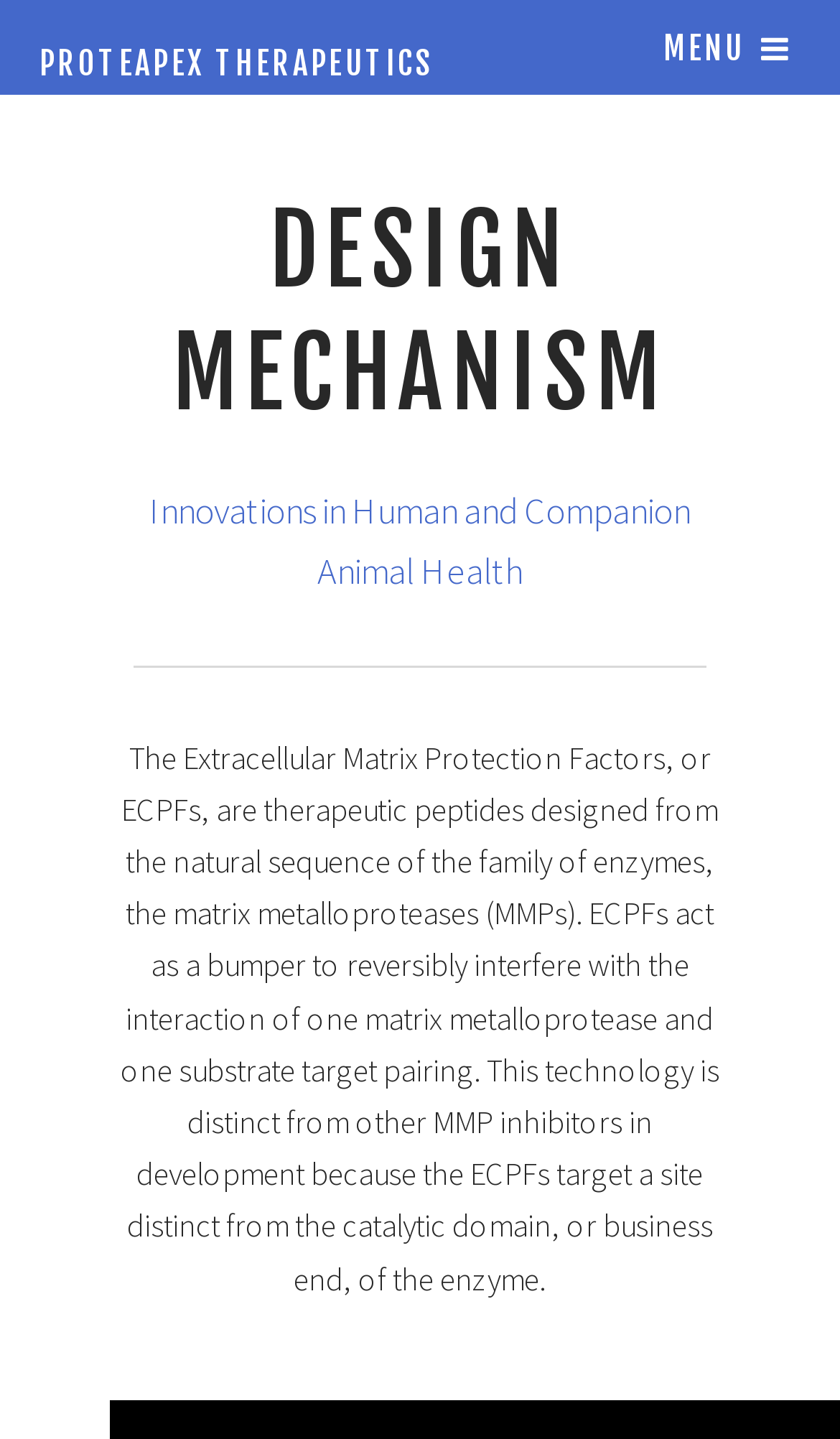Locate the bounding box of the UI element described in the following text: "Menu".

[0.771, 0.001, 1.0, 0.067]